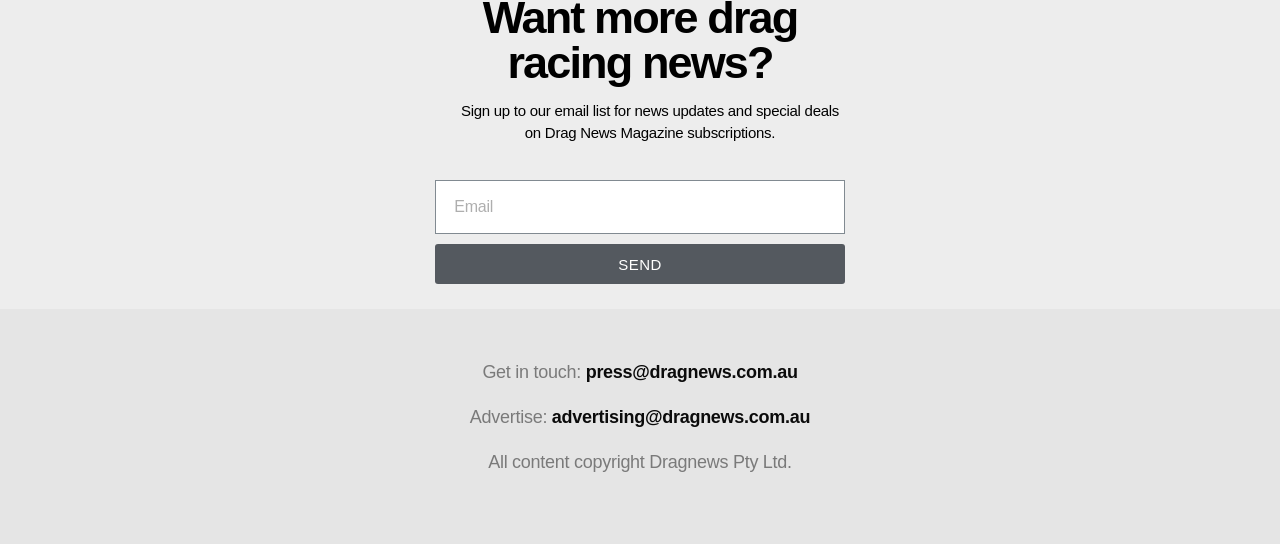What is the purpose of the 'advertising@dragnews.com.au' link?
Examine the webpage screenshot and provide an in-depth answer to the question.

The link 'advertising@dragnews.com.au' is labeled as 'Advertise:', suggesting that it is used to contact the website for advertising-related inquiries or opportunities.